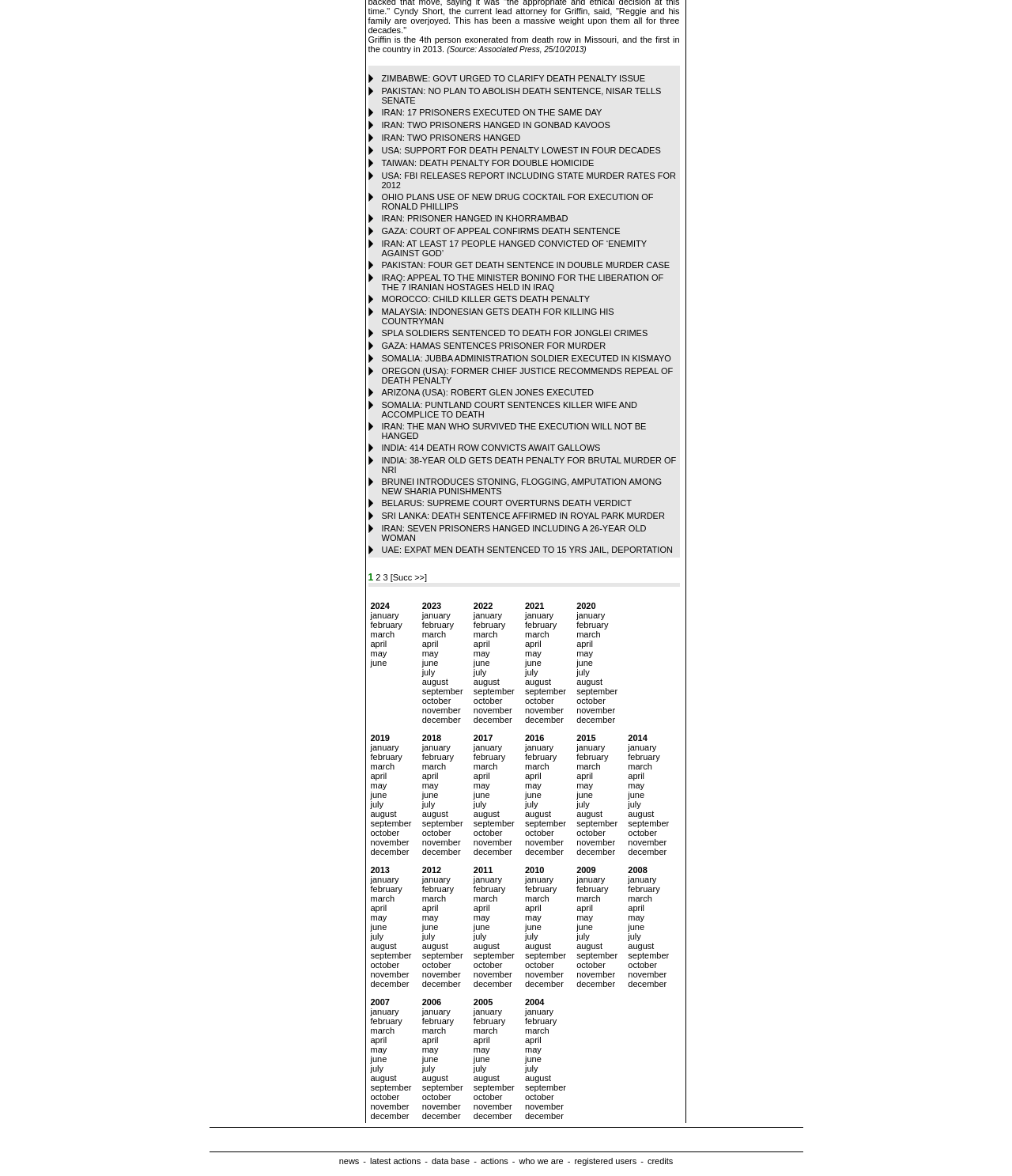How many prisoners were executed in Iran? From the image, respond with a single word or brief phrase.

17